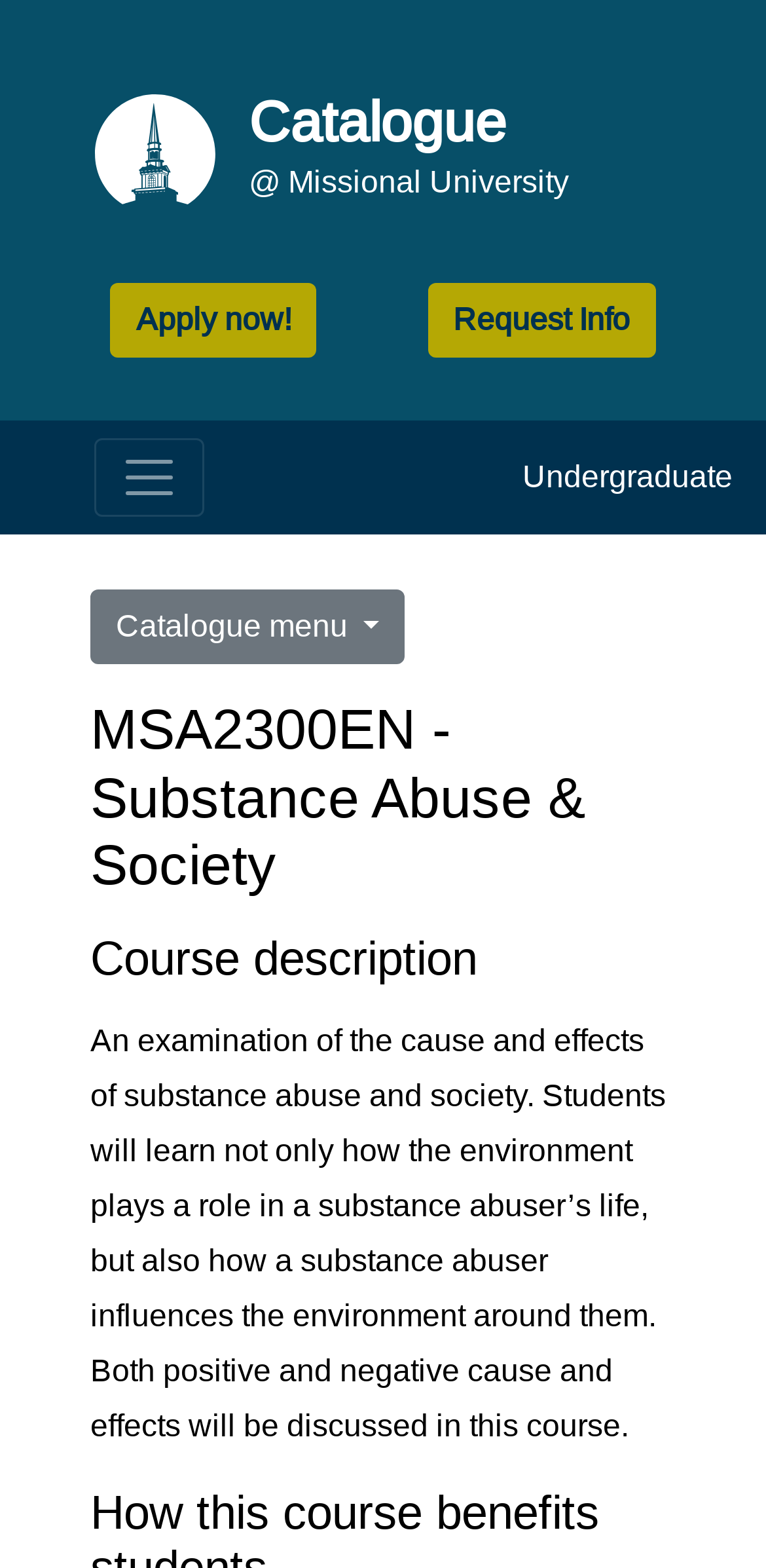What is the topic of the course? Please answer the question using a single word or phrase based on the image.

Substance Abuse & Society